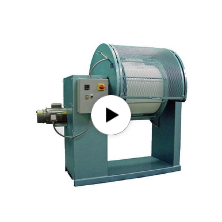Refer to the image and provide an in-depth answer to the question:
What is the function of the motor?

The motor is attached to the main body of the laboratory ball mill, and it is responsible for powering the rotation of the cylindrical drum. This is evident from the caption, which states that the motor is 'situated on the left' and 'powers the drum's rotation'.